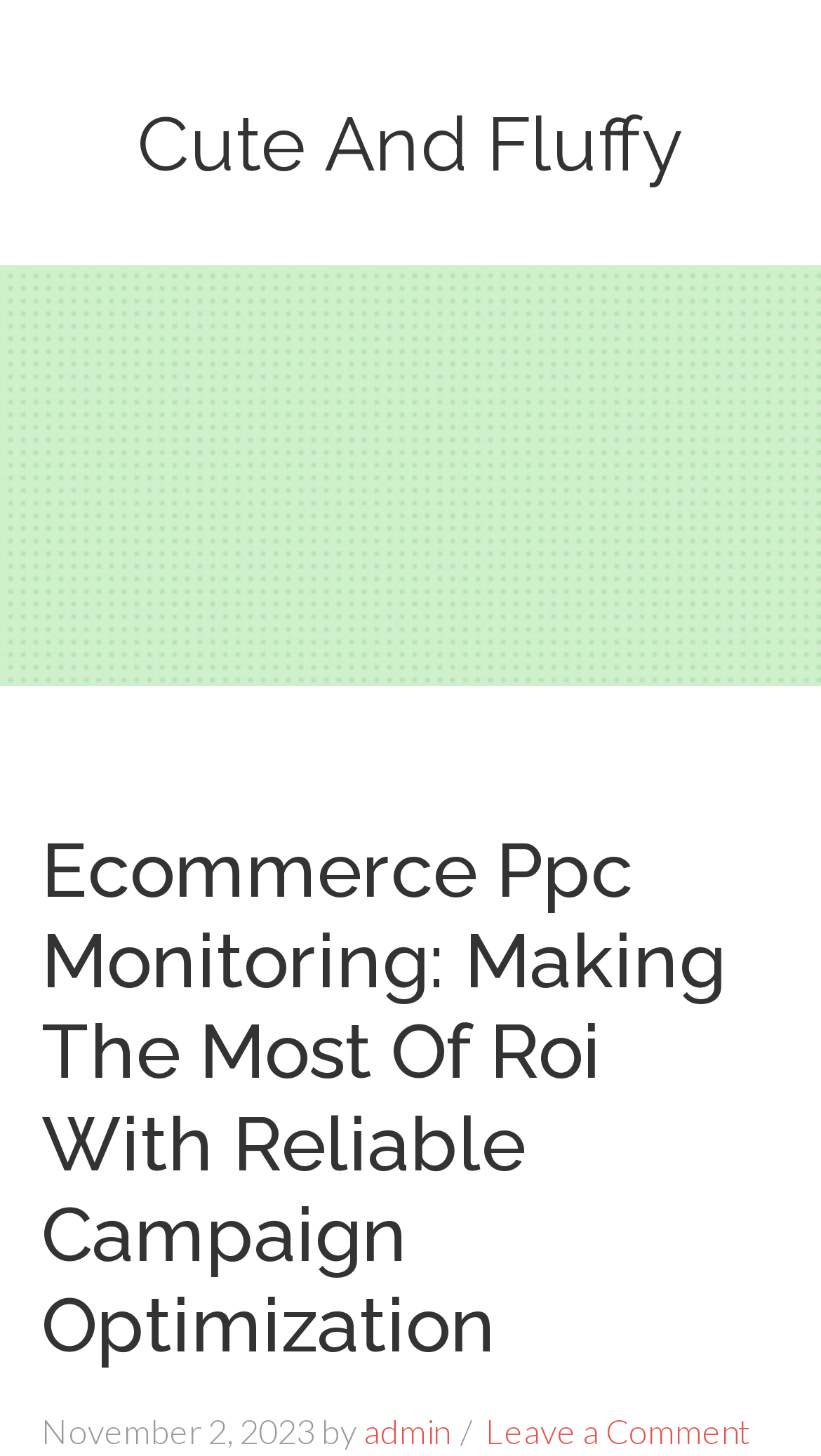What is the purpose of the 'Leave a Comment' link?
Please look at the screenshot and answer in one word or a short phrase.

To leave a comment